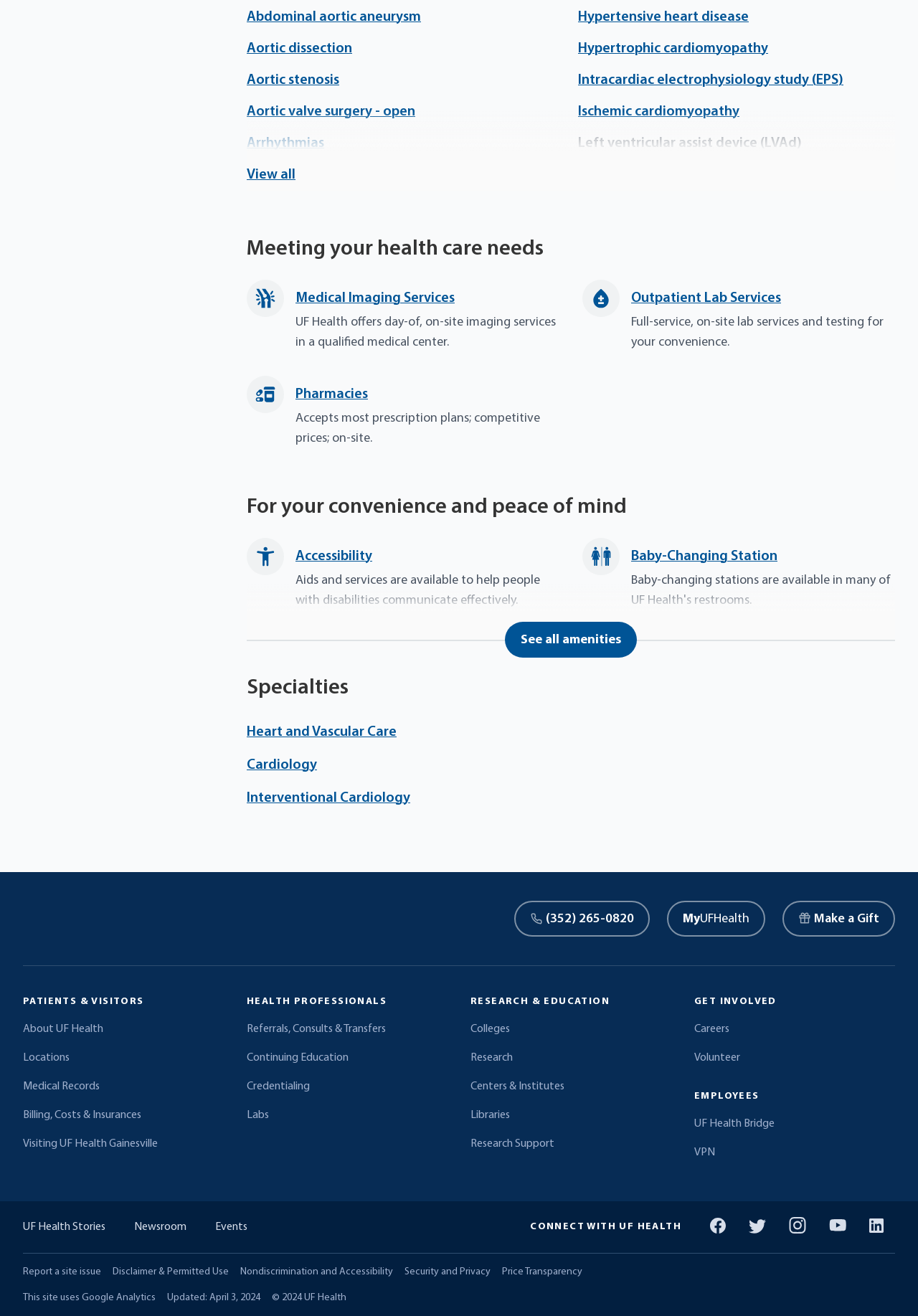Can you find the bounding box coordinates for the UI element given this description: "LinkedIn"? Provide the coordinates as four float numbers between 0 and 1: [left, top, right, bottom].

[0.941, 0.919, 0.969, 0.945]